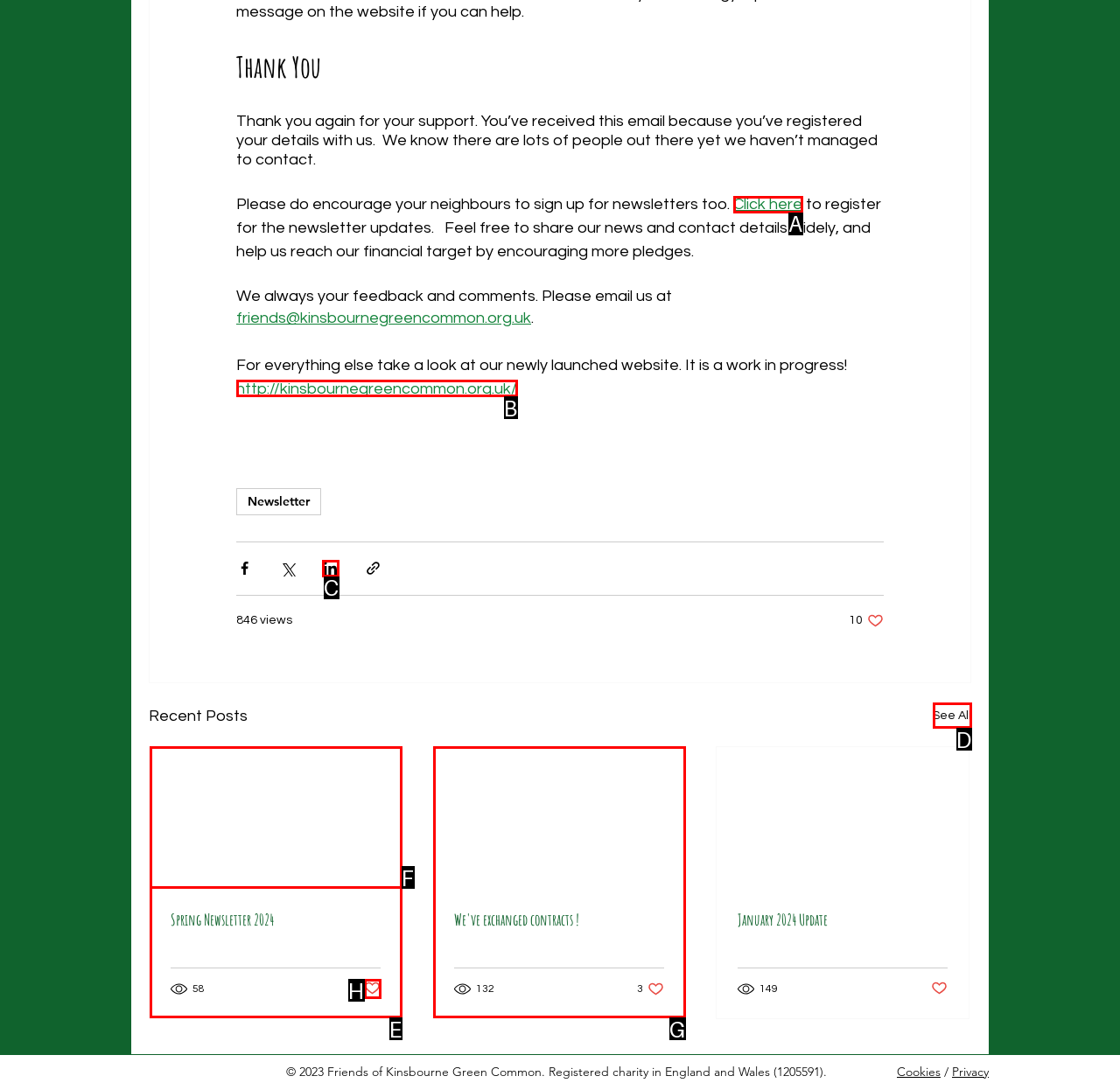Tell me which one HTML element I should click to complete the following task: Visit the website Answer with the option's letter from the given choices directly.

B